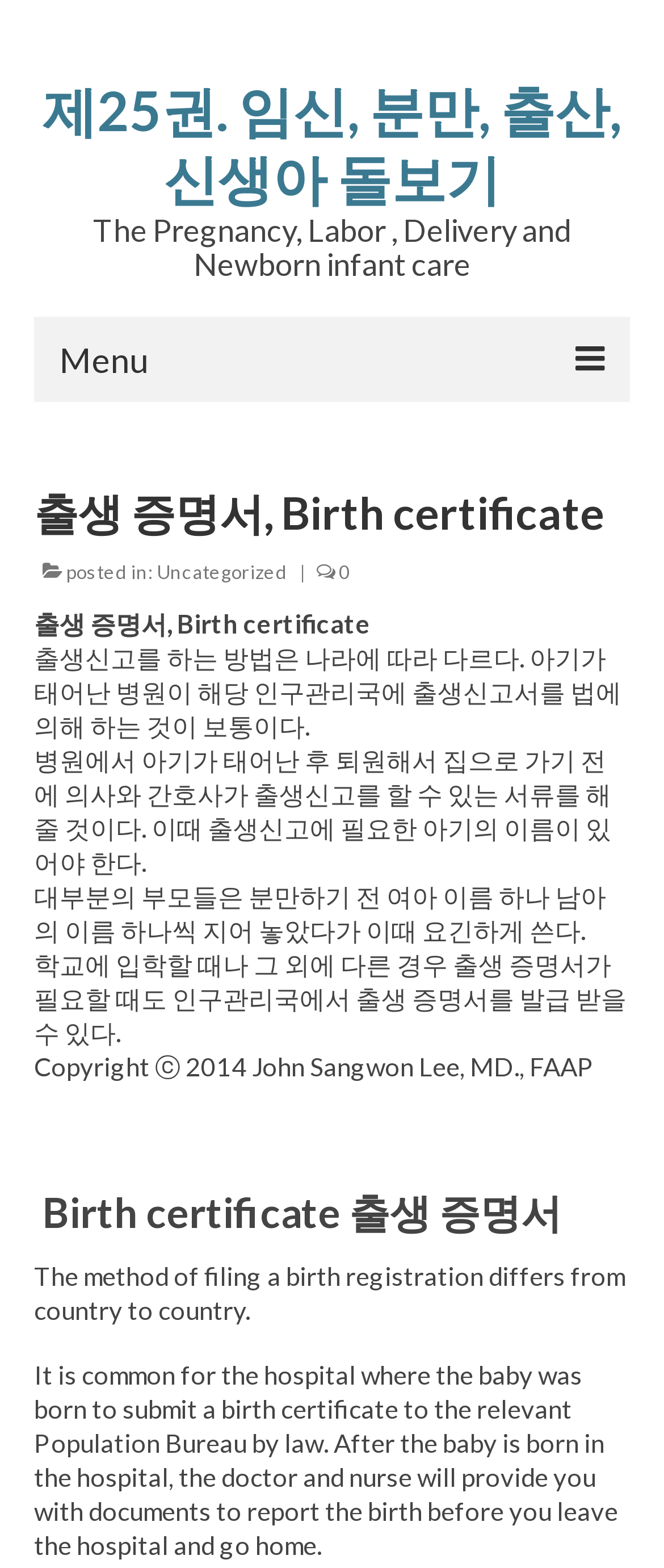Generate a comprehensive description of the webpage.

This webpage is about birth certificates and related information. At the top, there is a menu button on the left and a link to "제25권. 임신, 분만, 출산, 신생아 돌보기" on the right. Below the menu button, there is a title "The Pregnancy, Labor, Delivery and Newborn infant care" in English.

On the left side, there are several links, including "홈 Home", "목차 Contents", and links to different chapters such as "제1장 : 임신", "제2장 : 분만", and "제3장 : 가족계획과 수태조절". Each chapter link has a bullet point marker next to it.

On the right side, there is a section with a heading "출생 증명서, Birth certificate" and several paragraphs of text. The text explains the process of filing a birth registration, which varies by country, and how hospitals typically submit birth certificates to the relevant authorities. The text also mentions that parents usually prepare names for their child before birth and that birth certificates may be required for school enrollment or other purposes.

At the bottom of the page, there is a copyright notice with the year 2014 and the name "John Sangwon Lee, MD., FAAP". There is also a heading "Birth certificate 출생 증명서" and a few more paragraphs of text that appear to be a translation of the previous section.